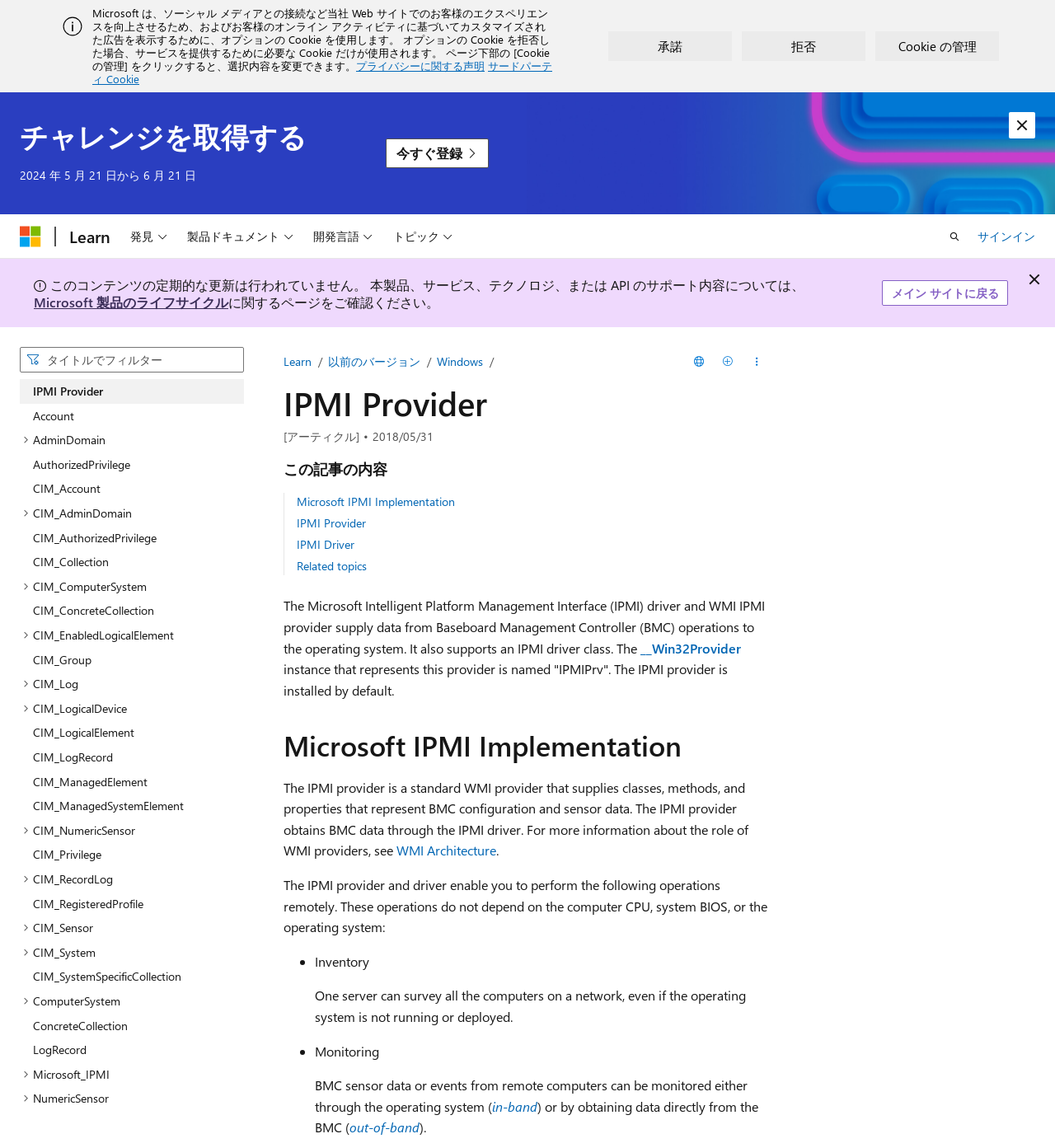Find the bounding box coordinates of the element's region that should be clicked in order to follow the given instruction: "Click the 'Learn' link". The coordinates should consist of four float numbers between 0 and 1, i.e., [left, top, right, bottom].

[0.059, 0.192, 0.111, 0.22]